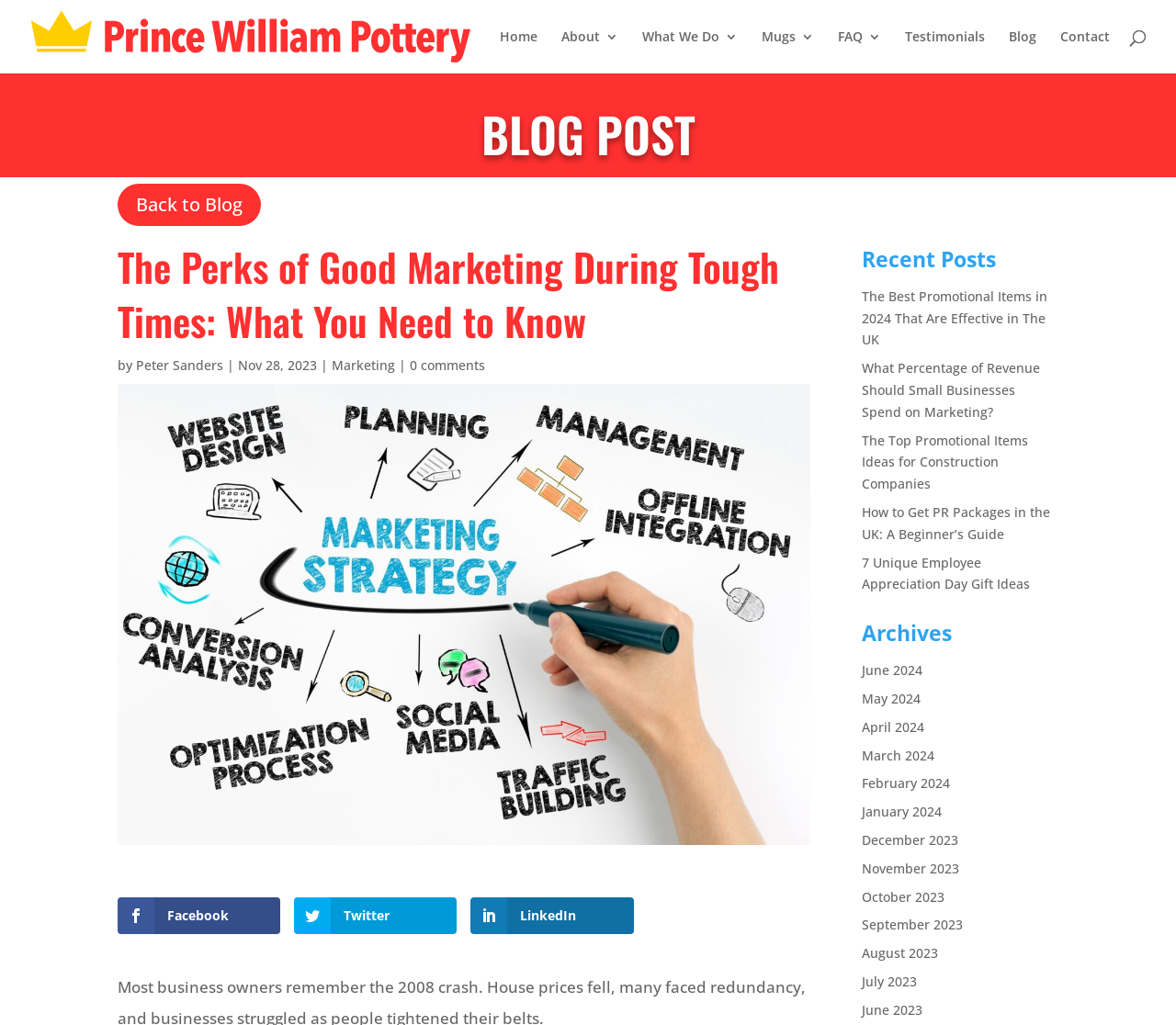Pinpoint the bounding box coordinates of the area that should be clicked to complete the following instruction: "Click on the 'Home' link". The coordinates must be given as four float numbers between 0 and 1, i.e., [left, top, right, bottom].

[0.425, 0.03, 0.457, 0.072]